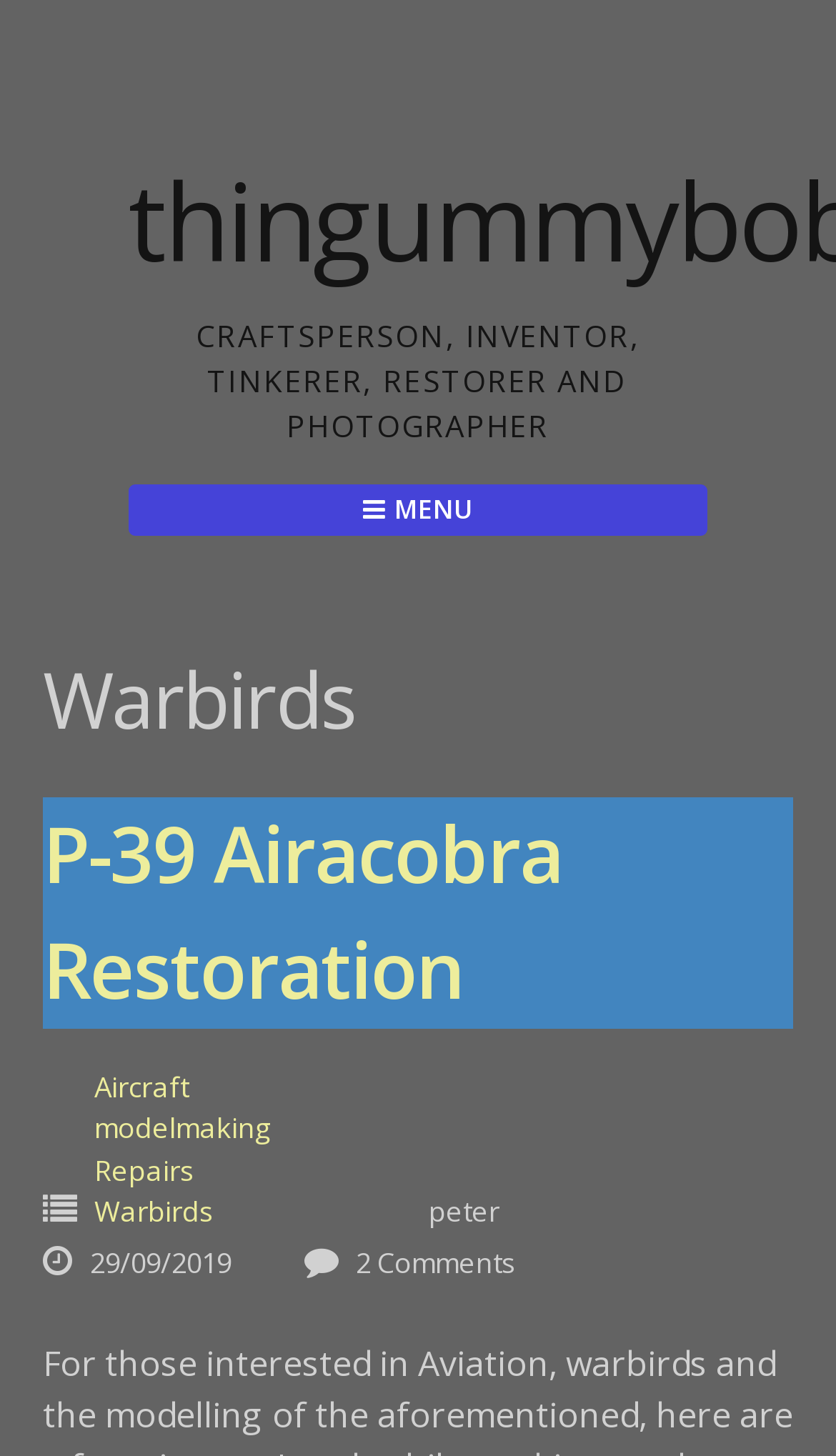Predict the bounding box of the UI element based on this description: "Uncategorized".

None